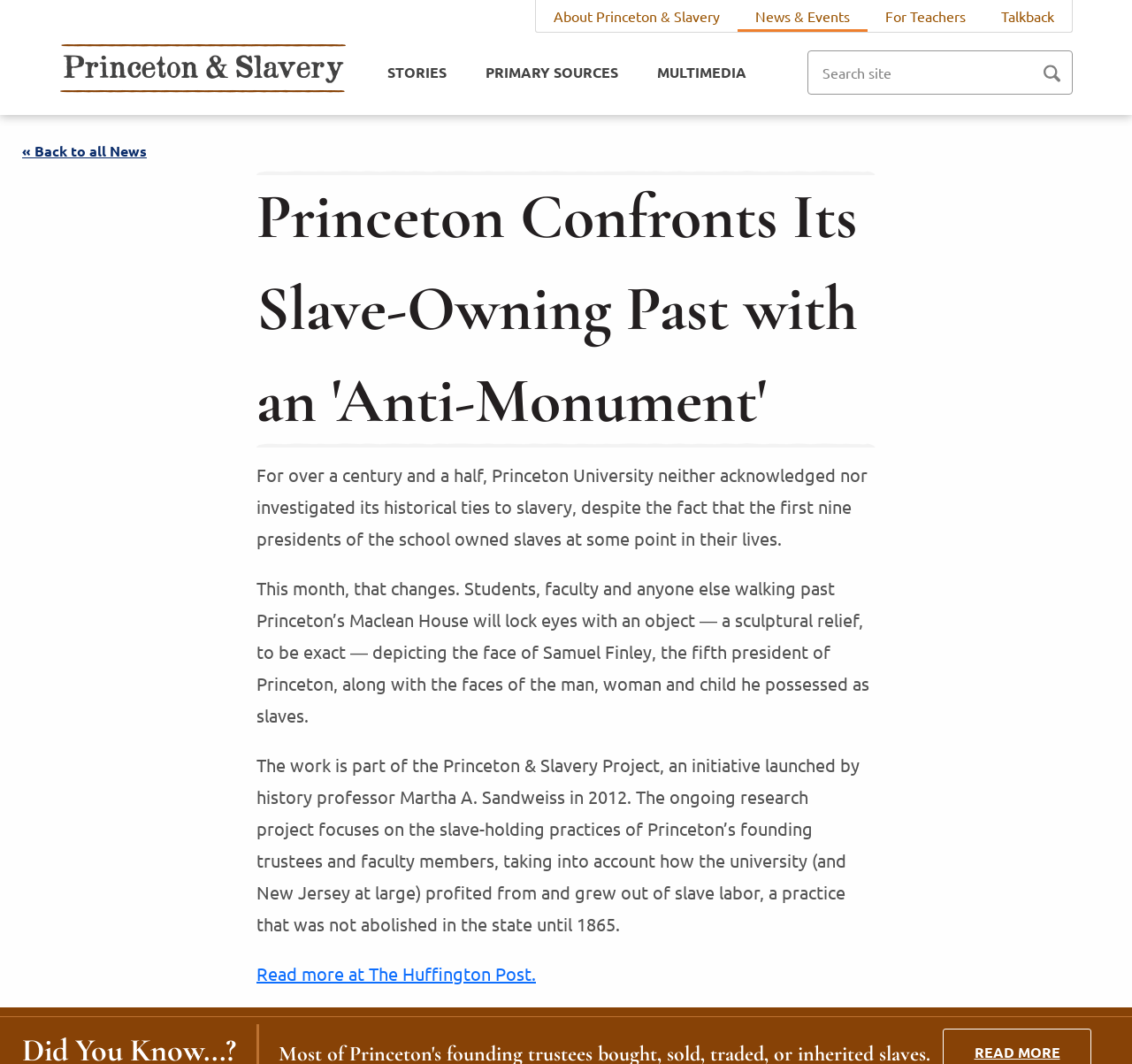Please look at the image and answer the question with a detailed explanation: What is the name of the president of Princeton depicted in the sculptural relief?

The article describes a sculptural relief depicting the face of Samuel Finley, the fifth president of Princeton, along with the faces of the man, woman, and child he possessed as slaves.